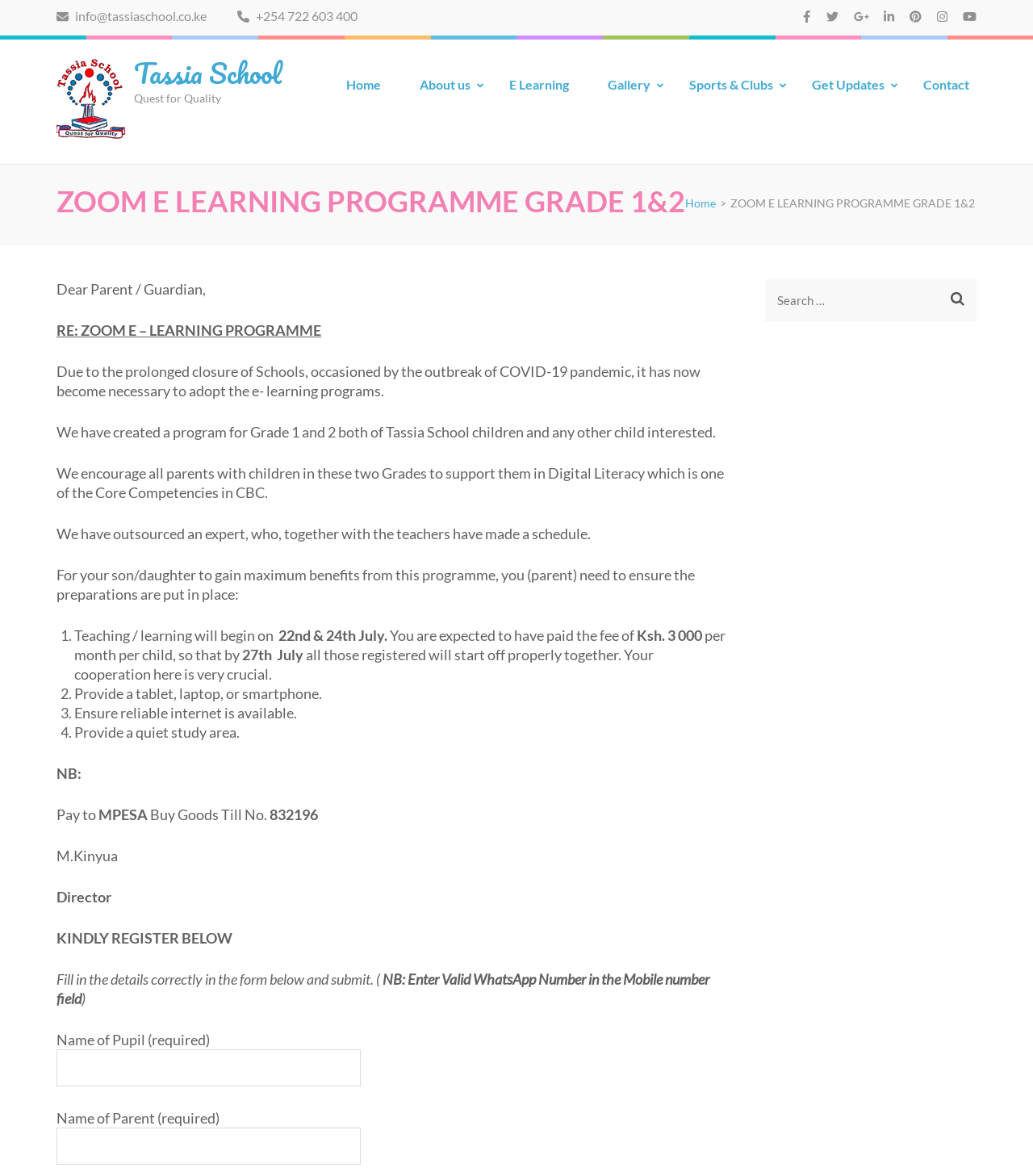Respond to the following question using a concise word or phrase: 
How can payment be made for the e-learning program?

Through MPESA